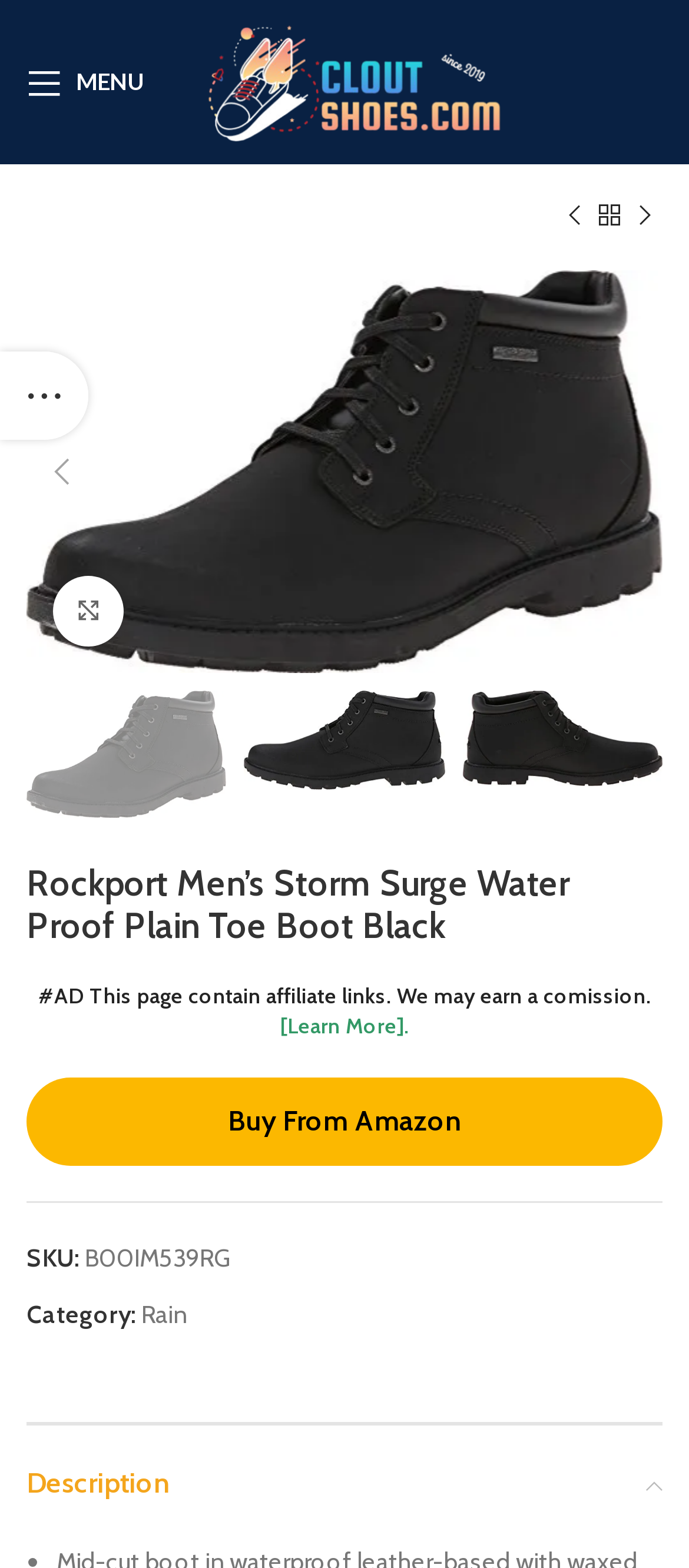Please indicate the bounding box coordinates for the clickable area to complete the following task: "Enlarge image". The coordinates should be specified as four float numbers between 0 and 1, i.e., [left, top, right, bottom].

[0.077, 0.368, 0.179, 0.413]